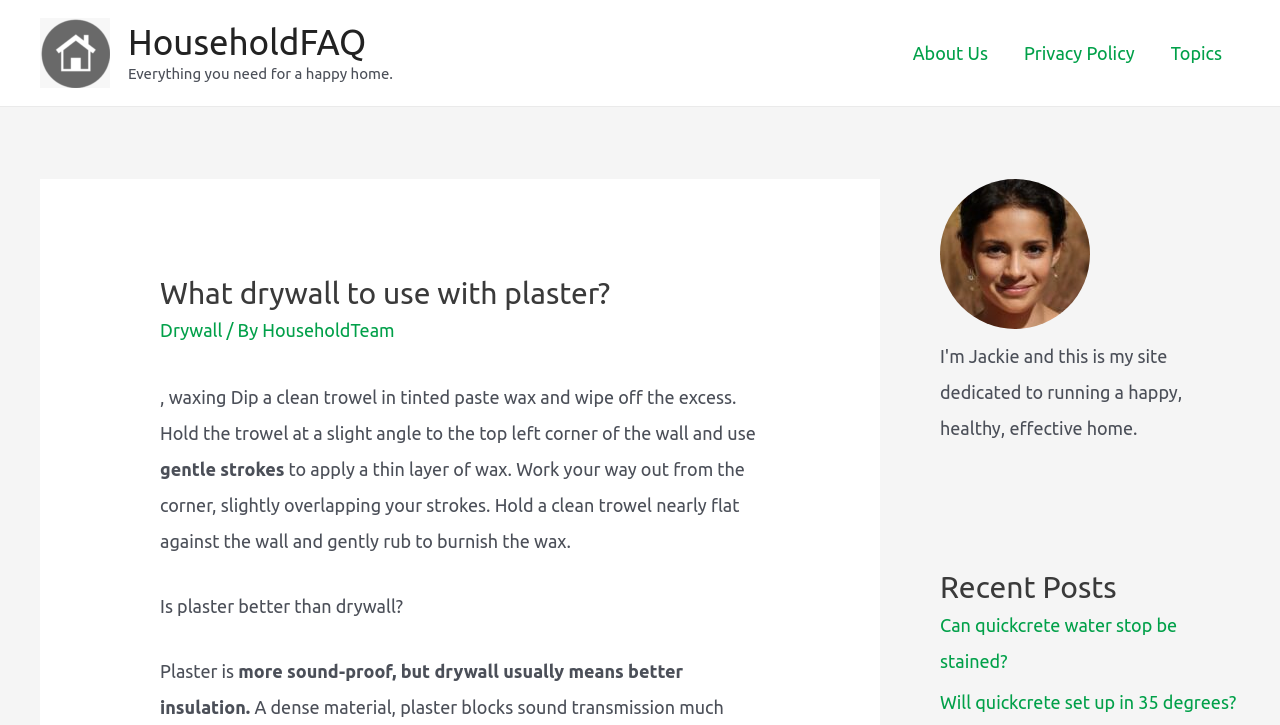Please find the bounding box coordinates of the element that needs to be clicked to perform the following instruction: "Click on the HouseholdFAQ link". The bounding box coordinates should be four float numbers between 0 and 1, represented as [left, top, right, bottom].

[0.031, 0.056, 0.086, 0.084]